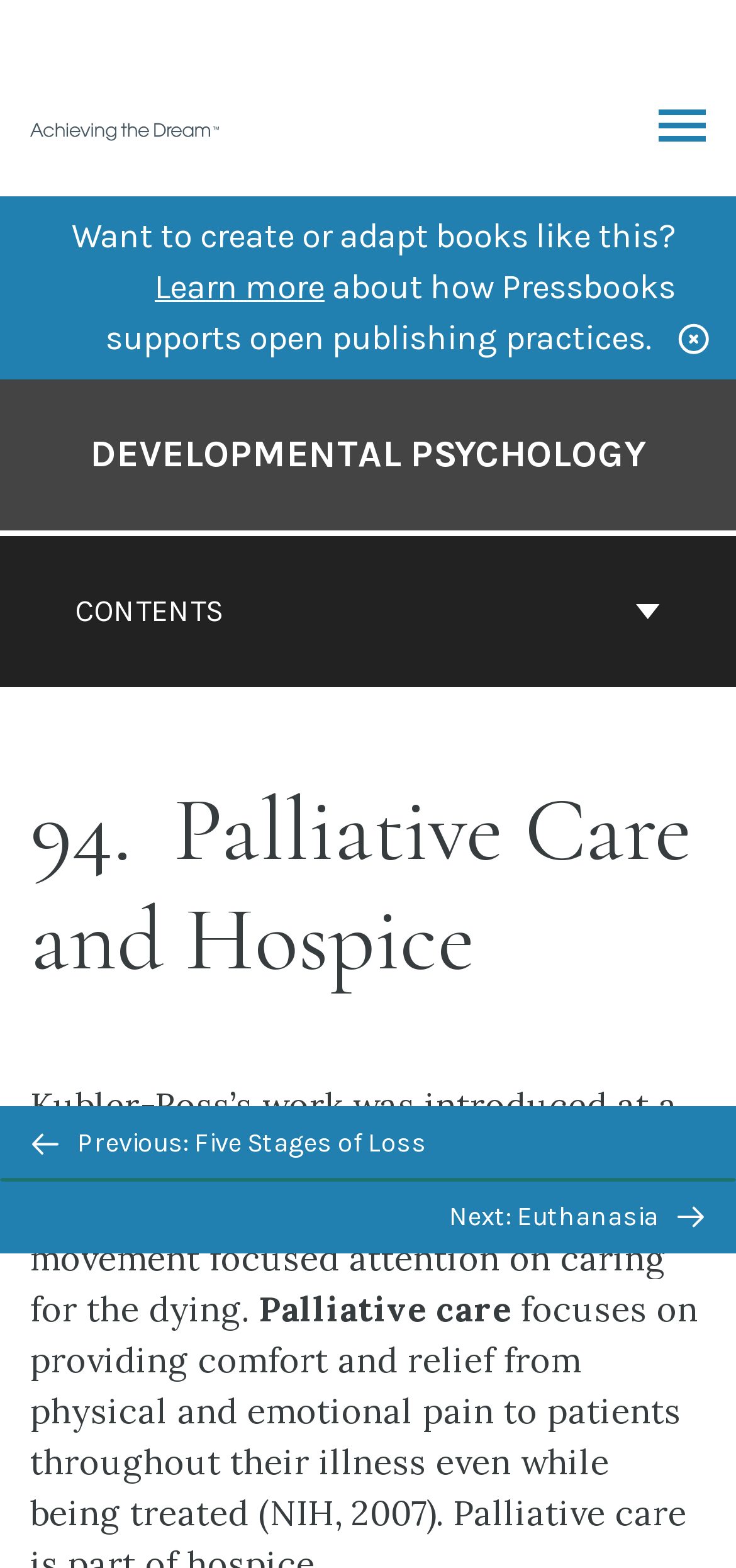What is the topic of section 94?
Using the information from the image, give a concise answer in one word or a short phrase.

Palliative Care and Hospice